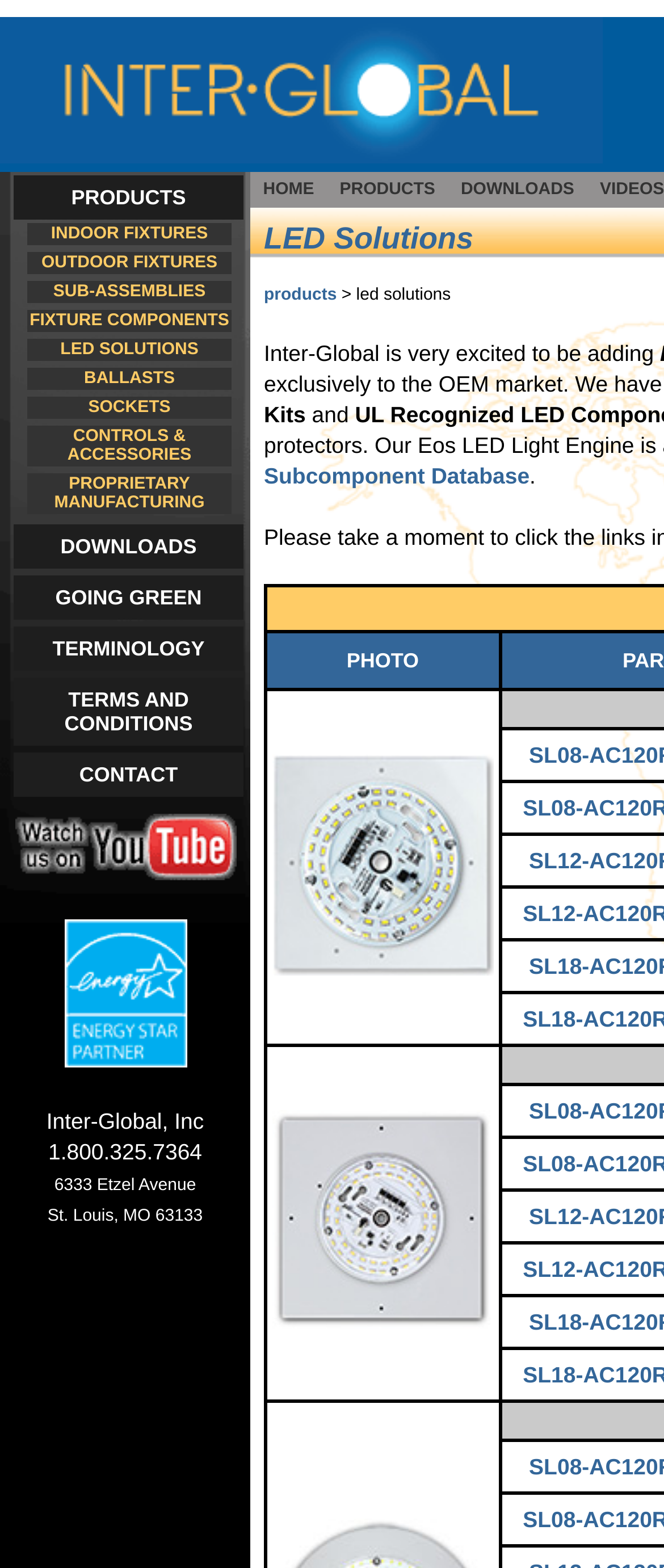Please identify the bounding box coordinates of the element I should click to complete this instruction: 'Click on HOME'. The coordinates should be given as four float numbers between 0 and 1, like this: [left, top, right, bottom].

[0.377, 0.11, 0.492, 0.132]